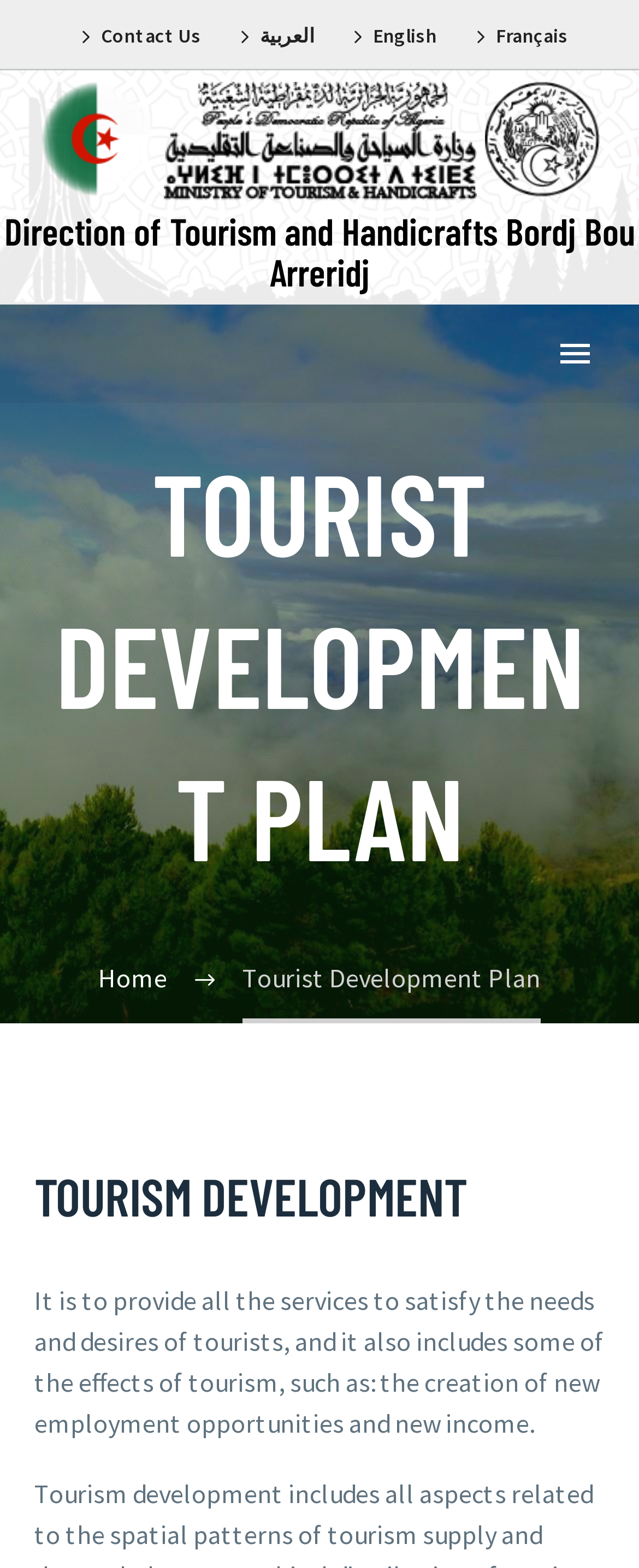Look at the image and give a detailed response to the following question: What is the name of the region associated with this website?

I found this answer by looking at the title of the webpage, which is 'Tourist Development Plan - Direction of Tourism and Handicrafts Bordj Bou Arreridj'.